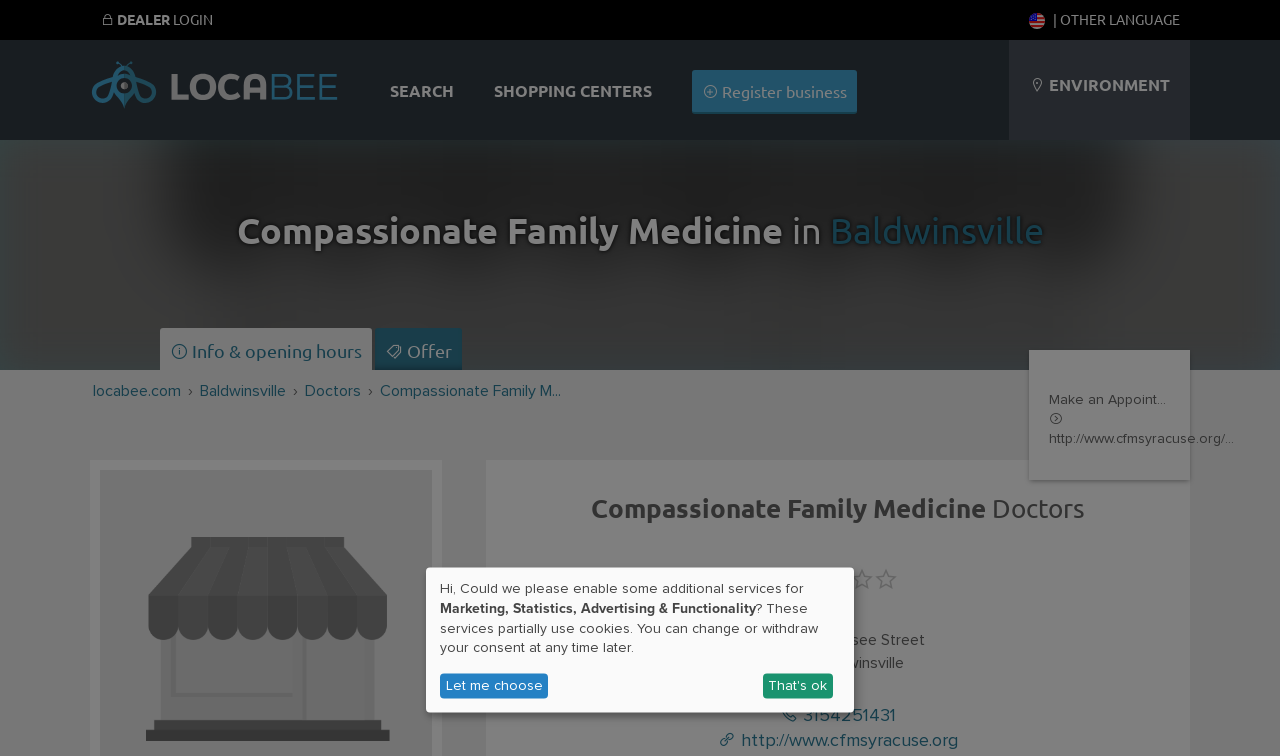Please specify the bounding box coordinates of the element that should be clicked to execute the given instruction: 'Search for something'. Ensure the coordinates are four float numbers between 0 and 1, expressed as [left, top, right, bottom].

[0.305, 0.106, 0.355, 0.134]